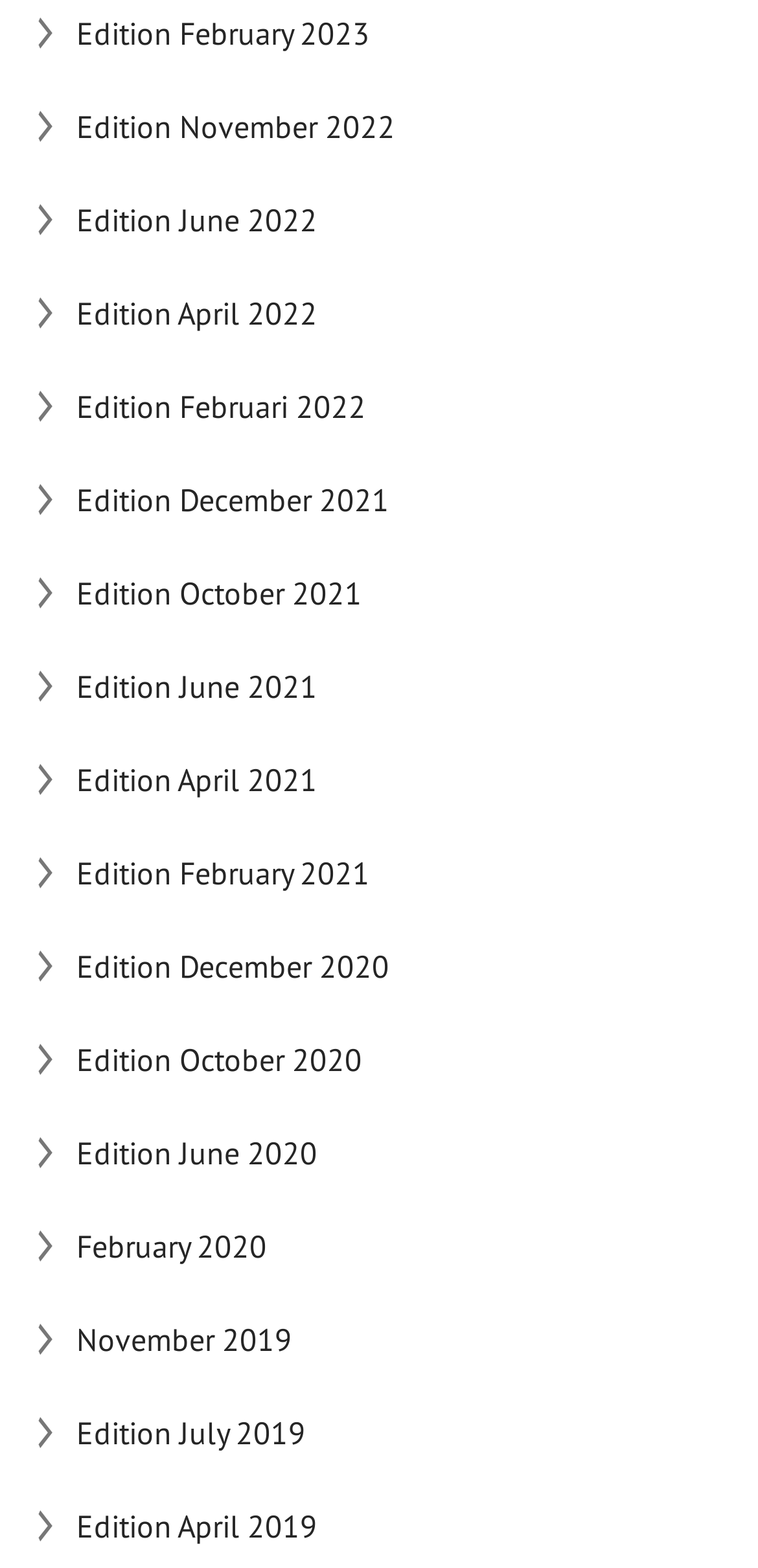How far back do the editions go?
Please provide a comprehensive answer based on the information in the image.

I examined the links on the webpage and found that the oldest edition available is 'November 2019', which indicates that the editions go back at least until then.